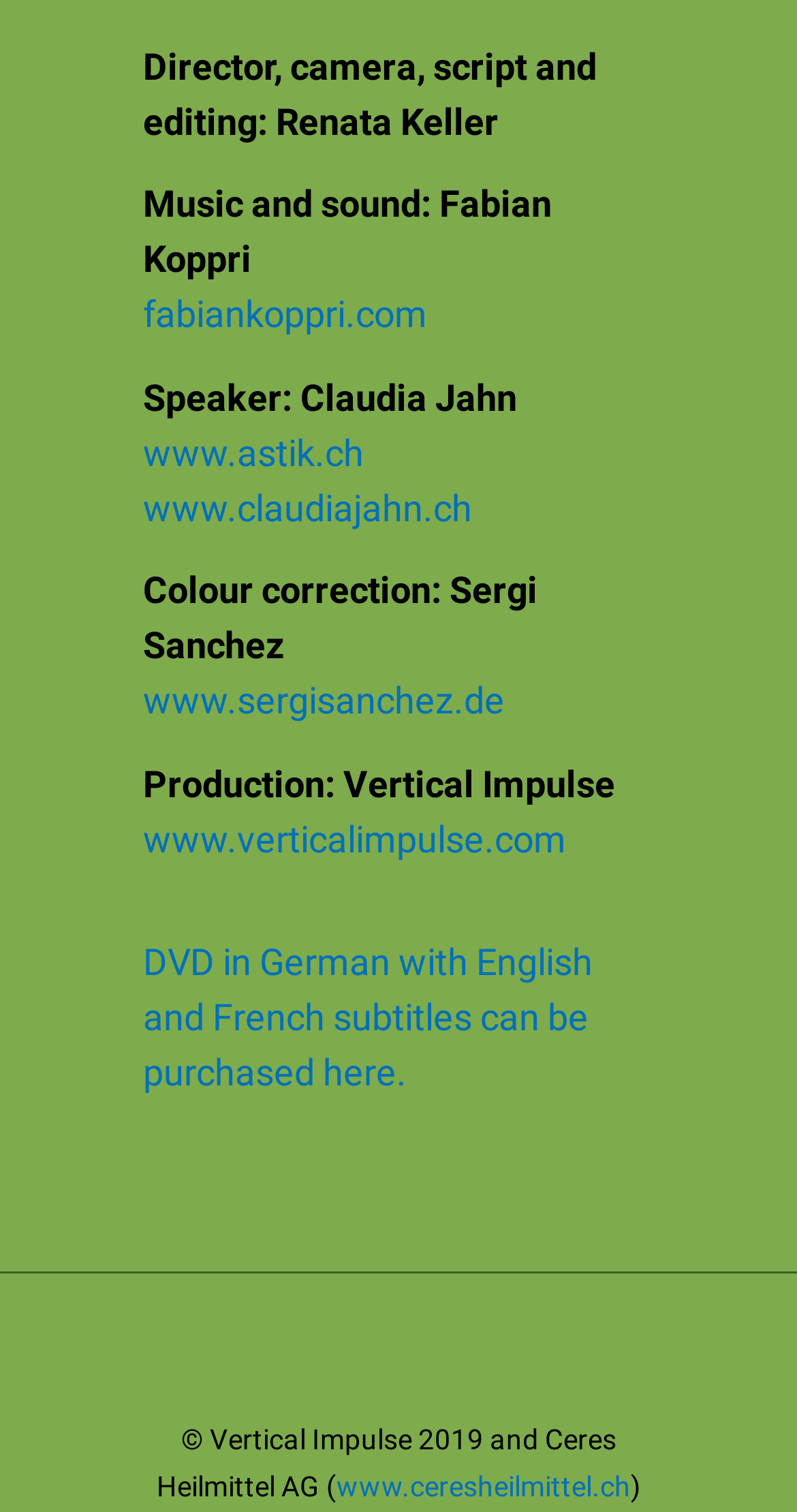Who is the director of the video?
Based on the image, respond with a single word or phrase.

Renata Keller